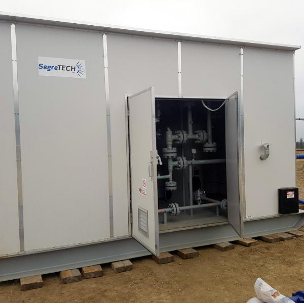Explain what is happening in the image with elaborate details.

The image features a SegreTECH unit, which appears to be a desander specifically designed for sand recovery in various well conditions. The structure is a large, portable container with a white exterior, prominently displaying the SegreTECH logo. A door on the front is open, revealing an interior equipped with several pipes and valves critical for the functioning of the desander. This unit is likely engineered to be easily moved to different locations, especially as sand production decreases in specific areas. It is designed for durability and efficiency, making it suitable for use in challenging environments. This visual representation highlights the practical and technical aspects of sand management in industrial settings.